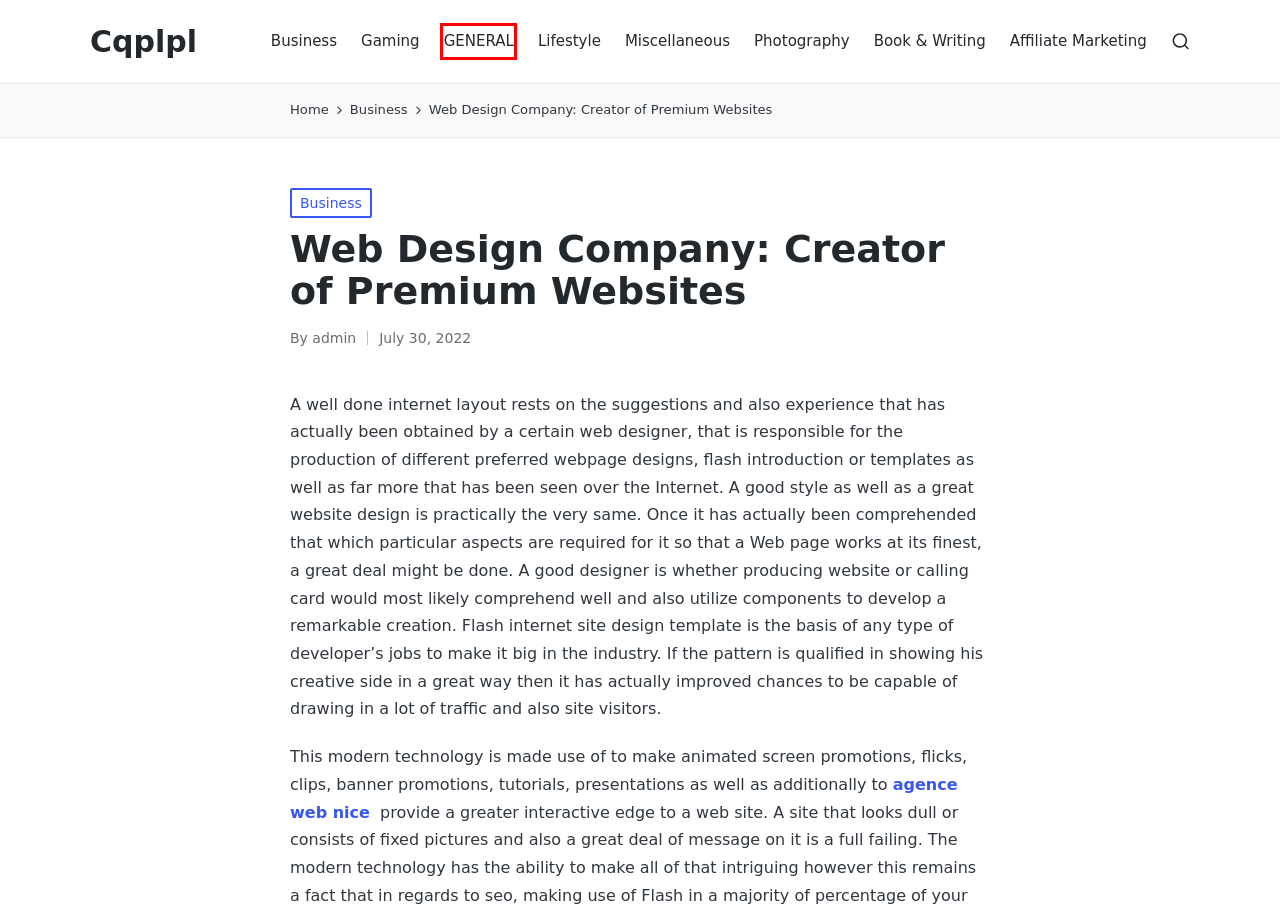You have been given a screenshot of a webpage, where a red bounding box surrounds a UI element. Identify the best matching webpage description for the page that loads after the element in the bounding box is clicked. Options include:
A. Agence web nice - Expert WEB
B. Cqplpl
C. Photography – Cqplpl
D. Book & Writing – Cqplpl
E. Business – Cqplpl
F. Lifestyle – Cqplpl
G. Gaming – Cqplpl
H. GENERAL – Cqplpl

H